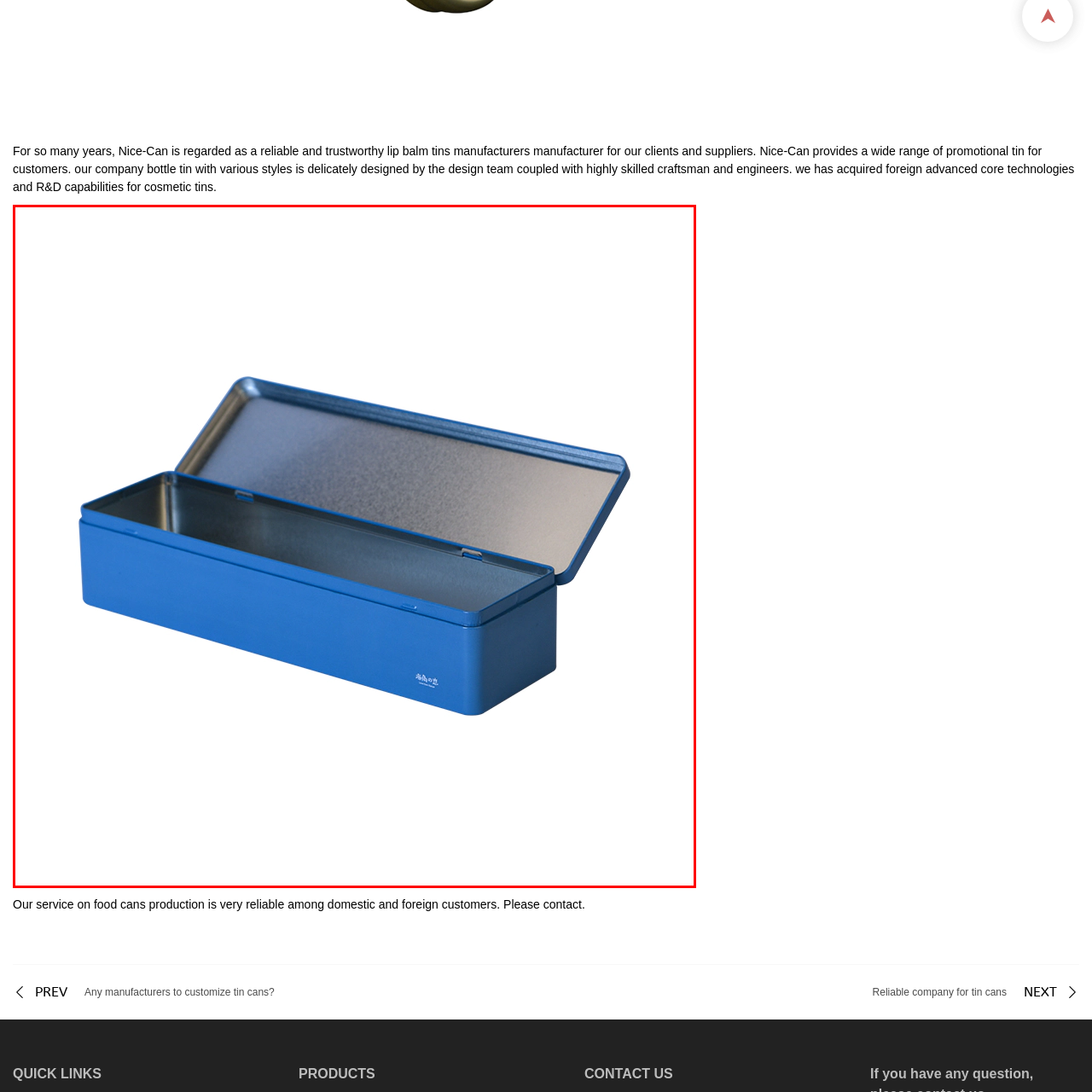What is the purpose of the tin box's interior design?
Inspect the image inside the red bounding box and answer the question with as much detail as you can.

The caption suggests that the interior of the tin box is 'likely designed to protect its contents while adding an attractive touch to promotional displays or personal collections', implying that the primary purpose of the interior design is to protect the contents.